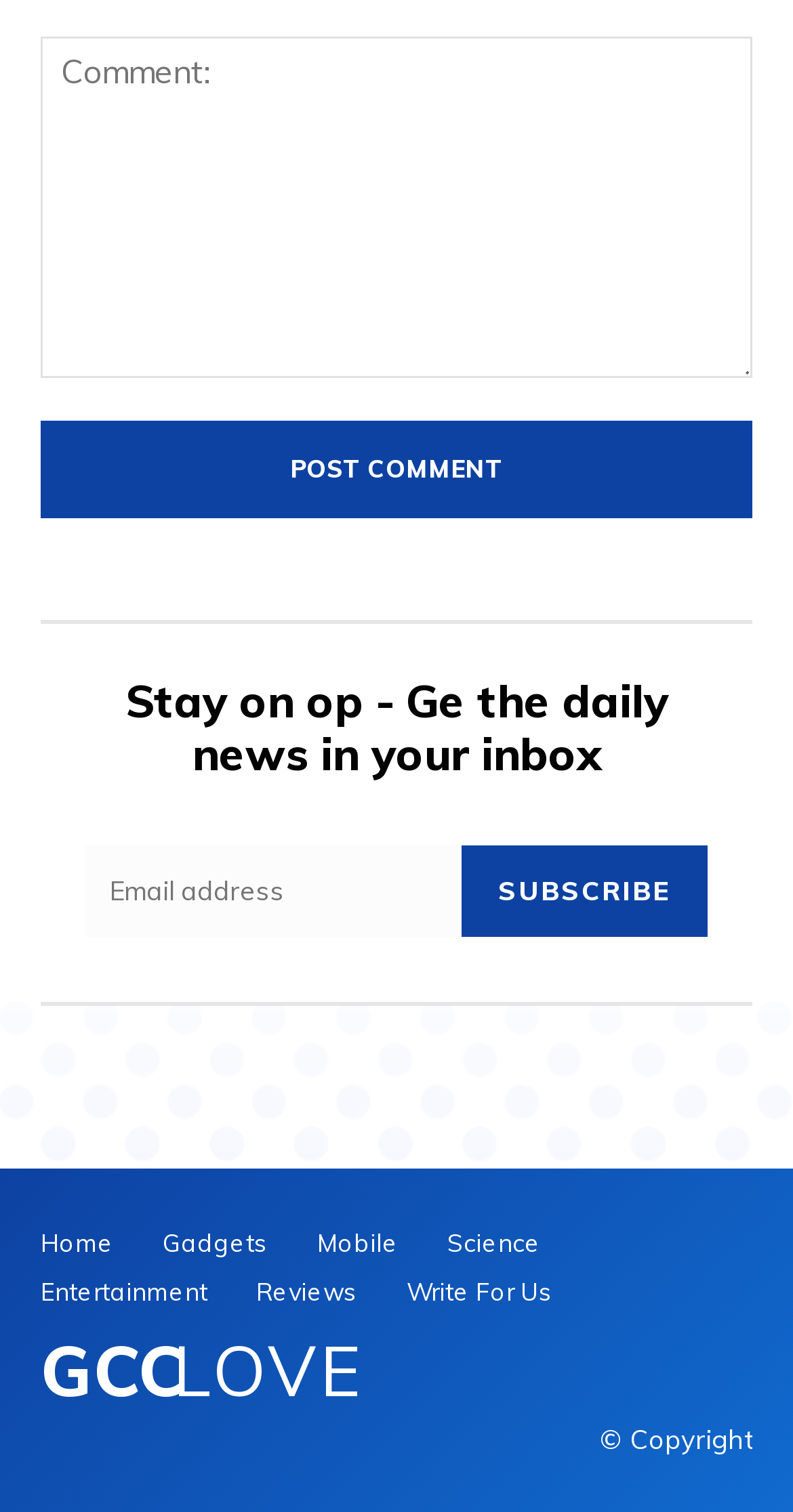Highlight the bounding box coordinates of the region I should click on to meet the following instruction: "View About Us page".

None